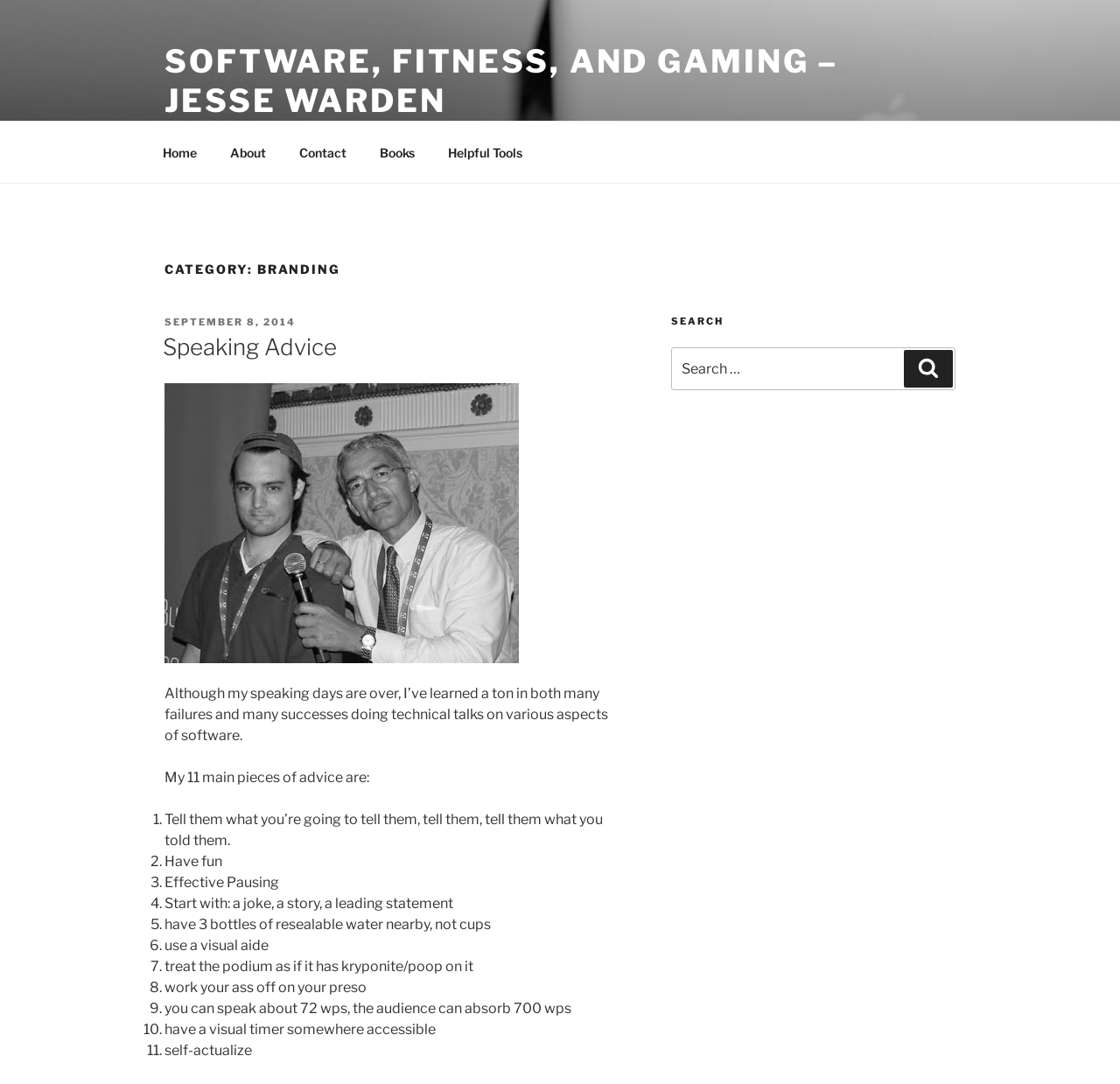What is the category of the current post?
Using the image, provide a concise answer in one word or a short phrase.

Branding